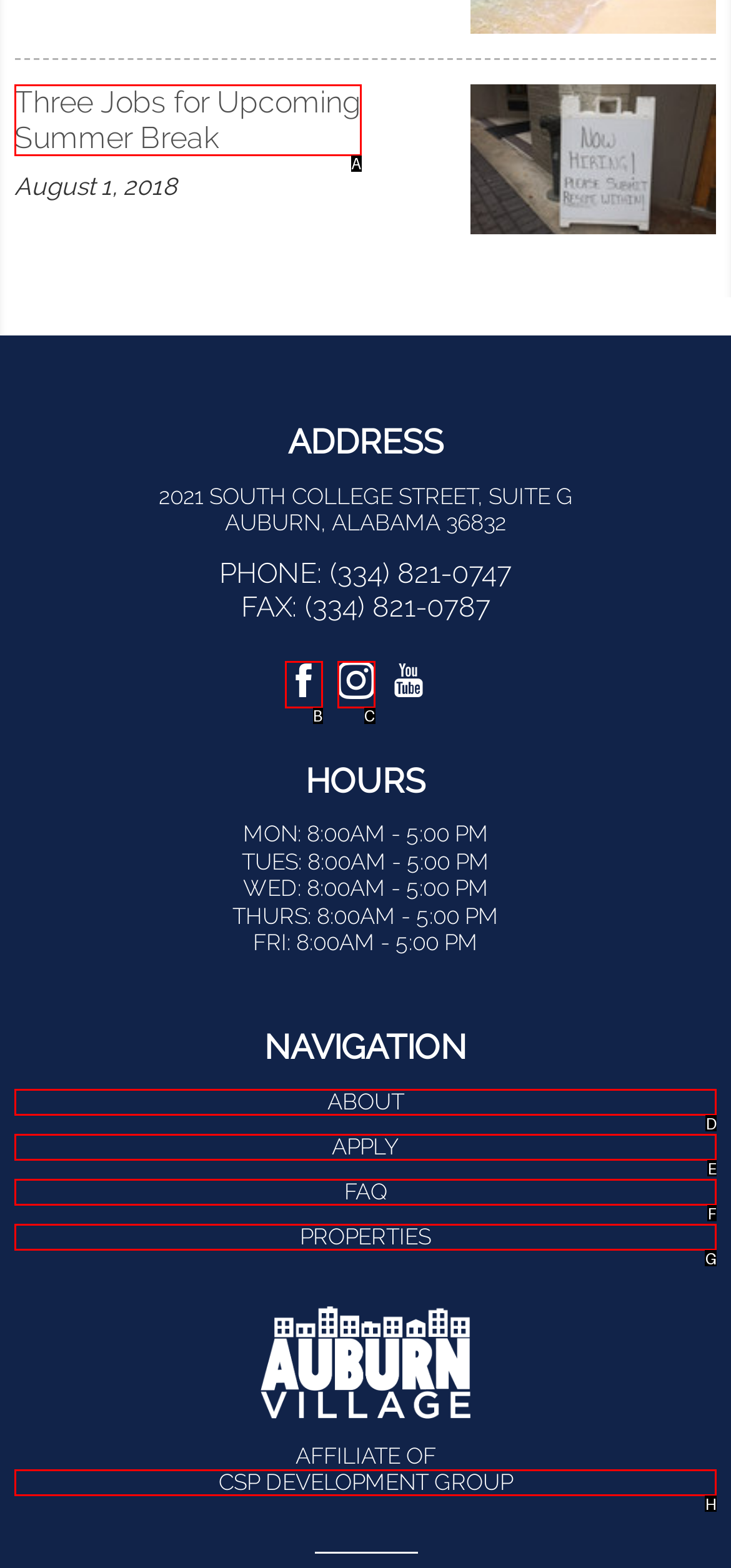Identify the HTML element that matches the description: CSP Development Group. Provide the letter of the correct option from the choices.

H